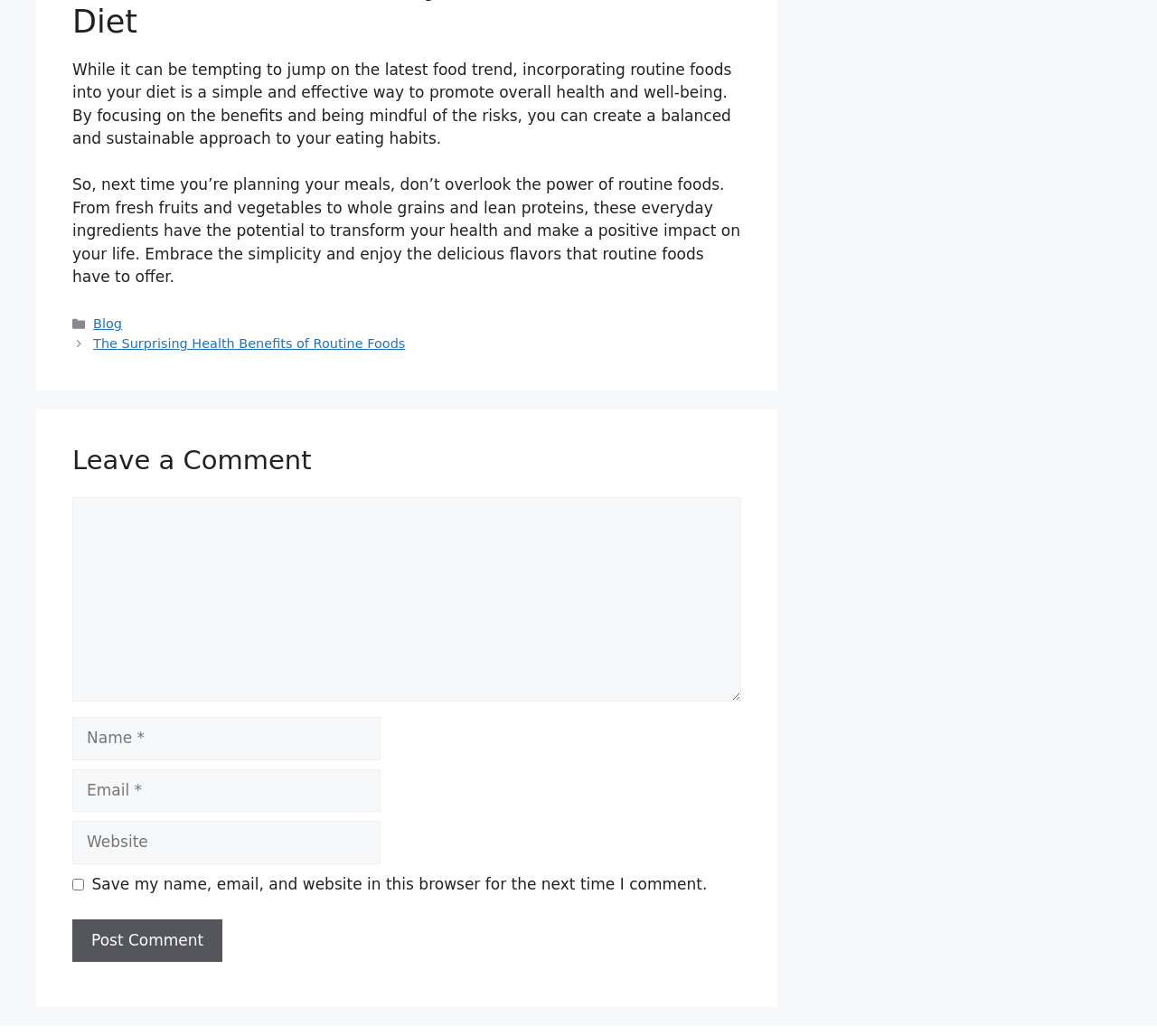What type of foods are mentioned in the article?
Give a comprehensive and detailed explanation for the question.

The article mentions specific types of foods that are considered routine, including fresh fruits and vegetables, whole grains, and lean proteins, which are described as having the potential to transform one's health.